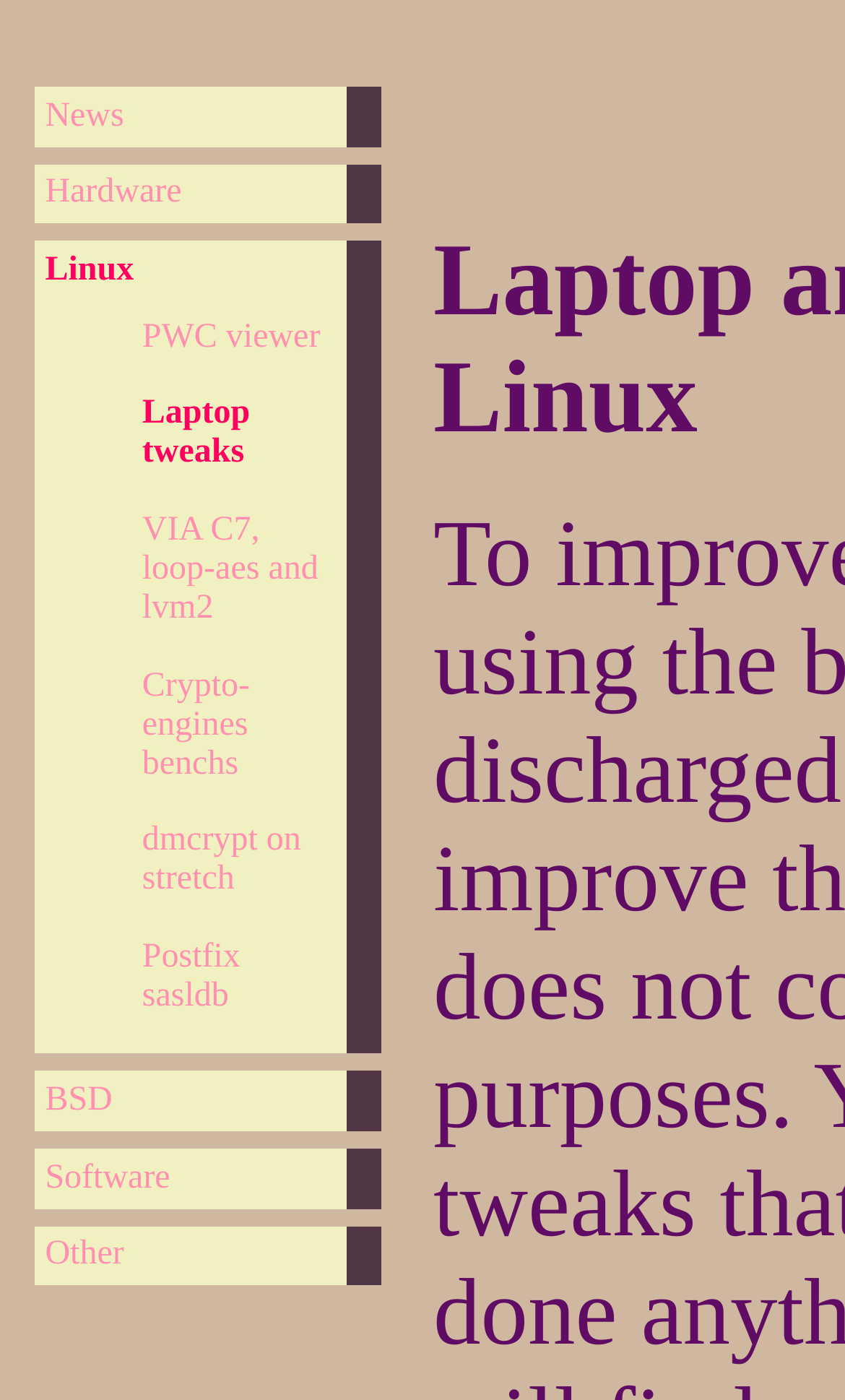For the following element description, predict the bounding box coordinates in the format (top-left x, top-left y, bottom-right x, bottom-right y). All values should be floating point numbers between 0 and 1. Description: News

[0.053, 0.069, 0.398, 0.097]